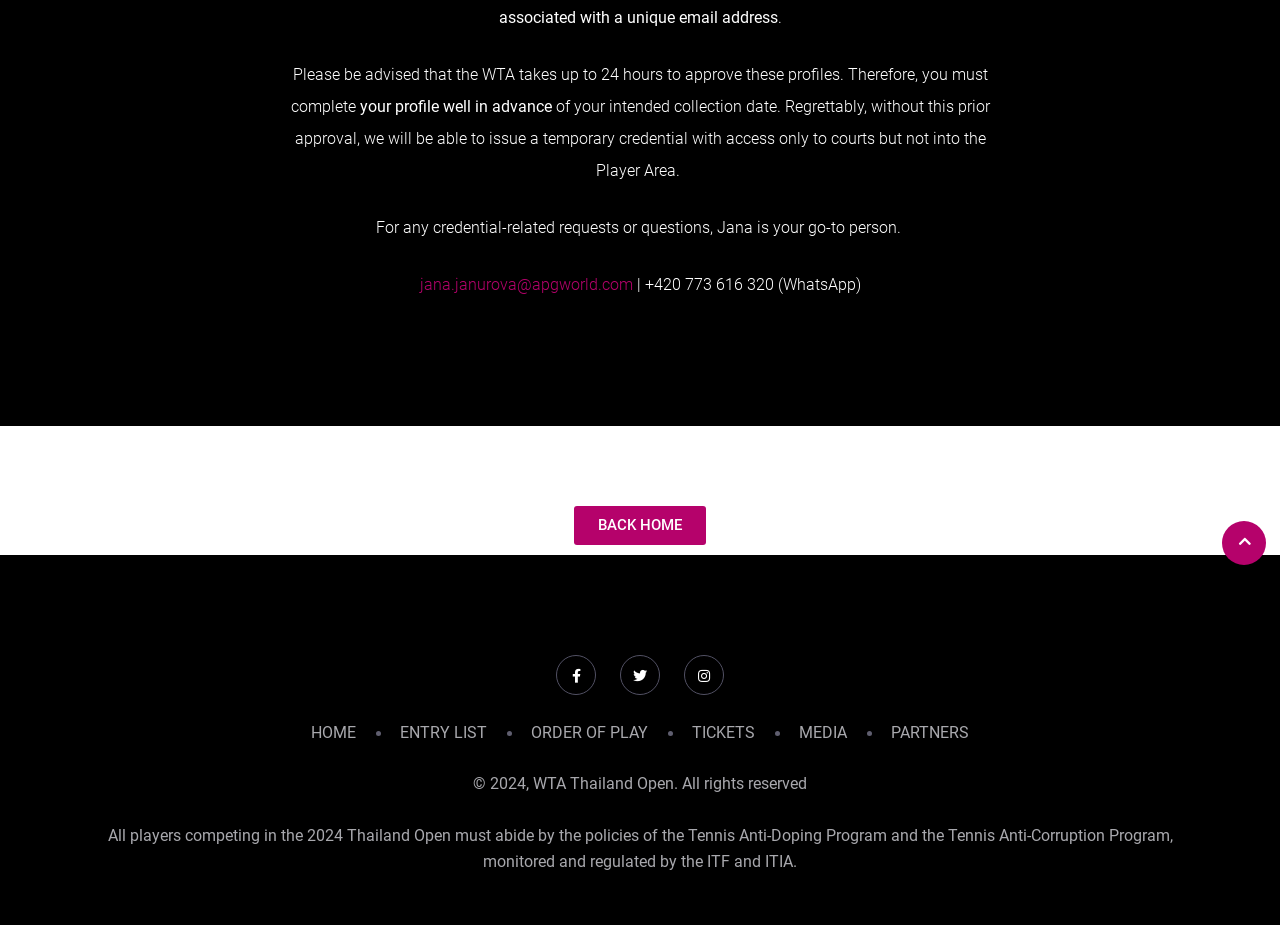Identify the bounding box of the UI element that matches this description: "ENTRY LIST".

[0.312, 0.782, 0.38, 0.802]